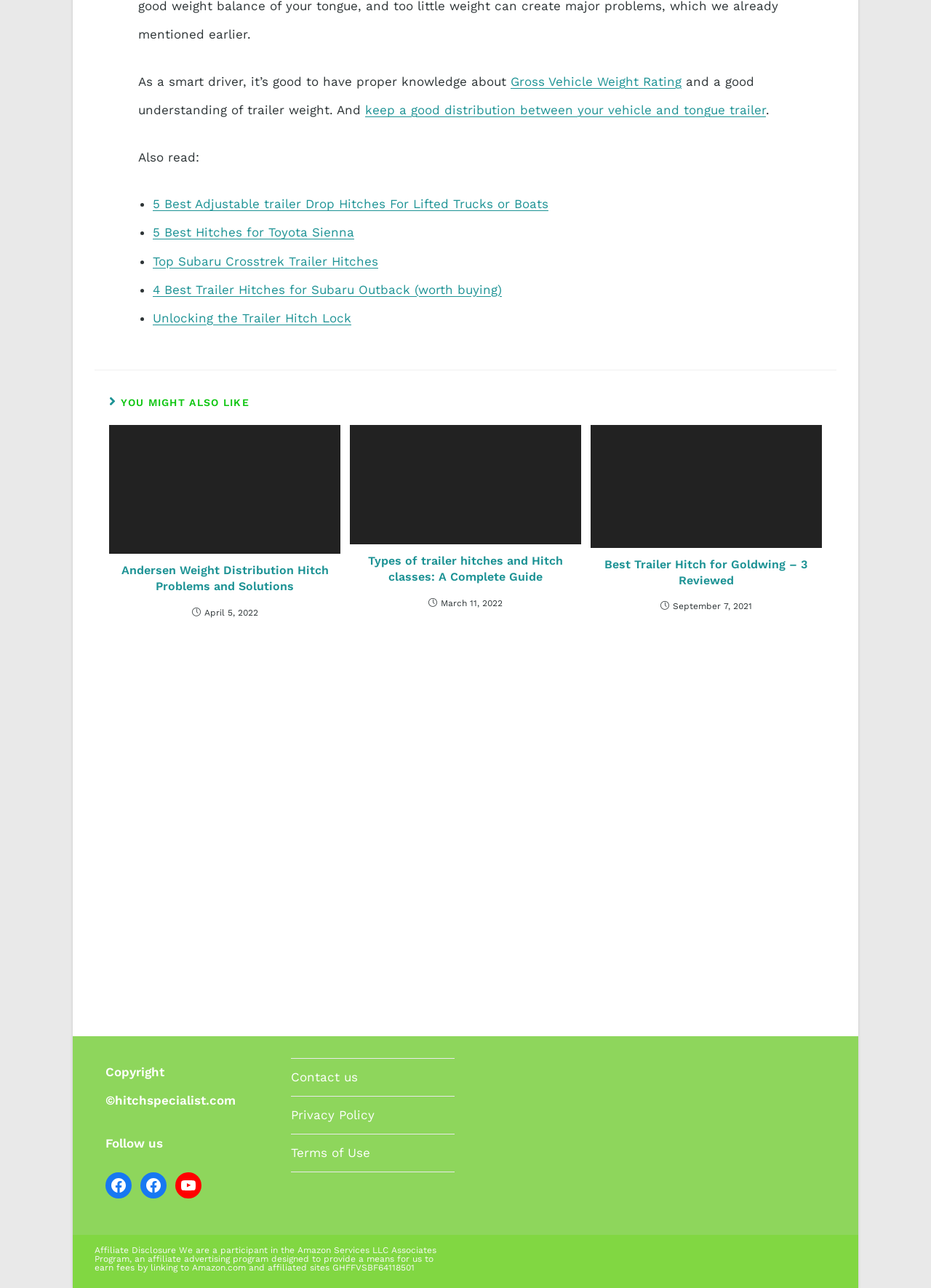Find the bounding box coordinates for the element that must be clicked to complete the instruction: "Read more about Andersen Weight Distribution Hitch Problems and Solutions". The coordinates should be four float numbers between 0 and 1, indicated as [left, top, right, bottom].

[0.117, 0.33, 0.366, 0.43]